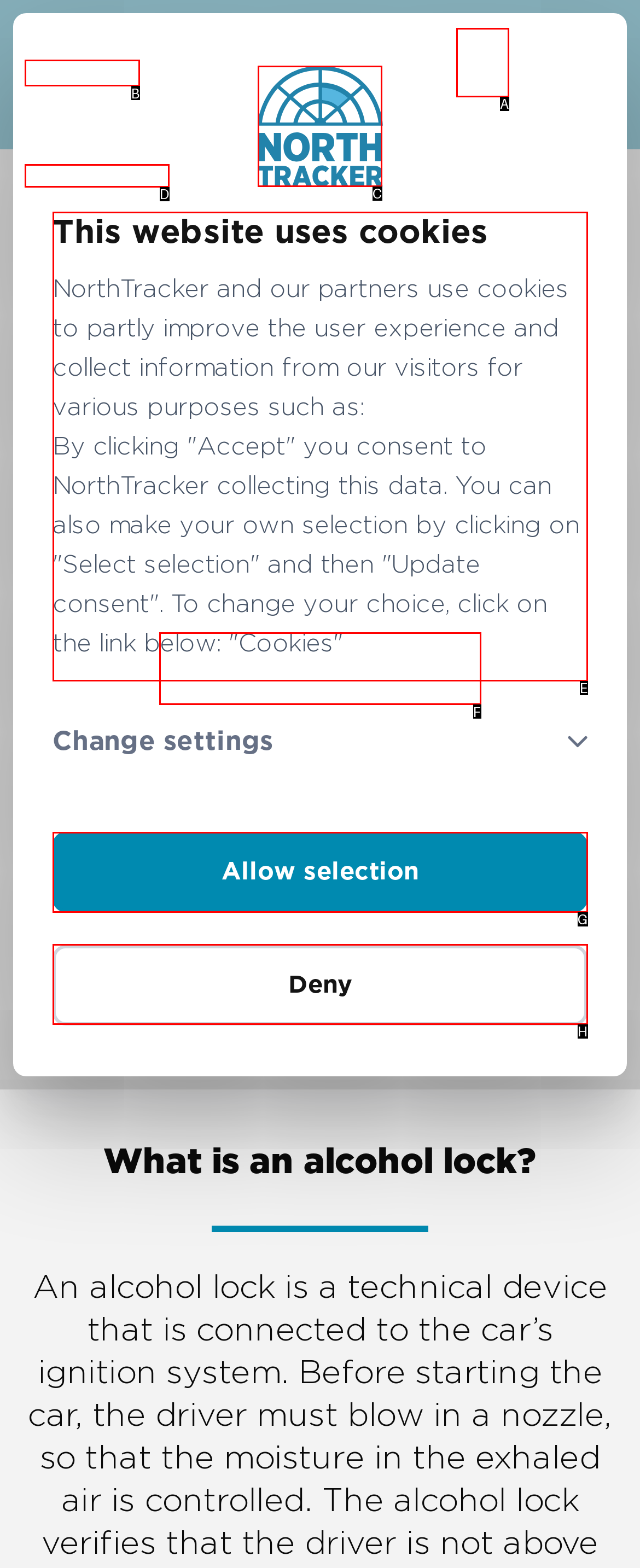Determine the letter of the element to click to accomplish this task: Click the logo. Respond with the letter.

C